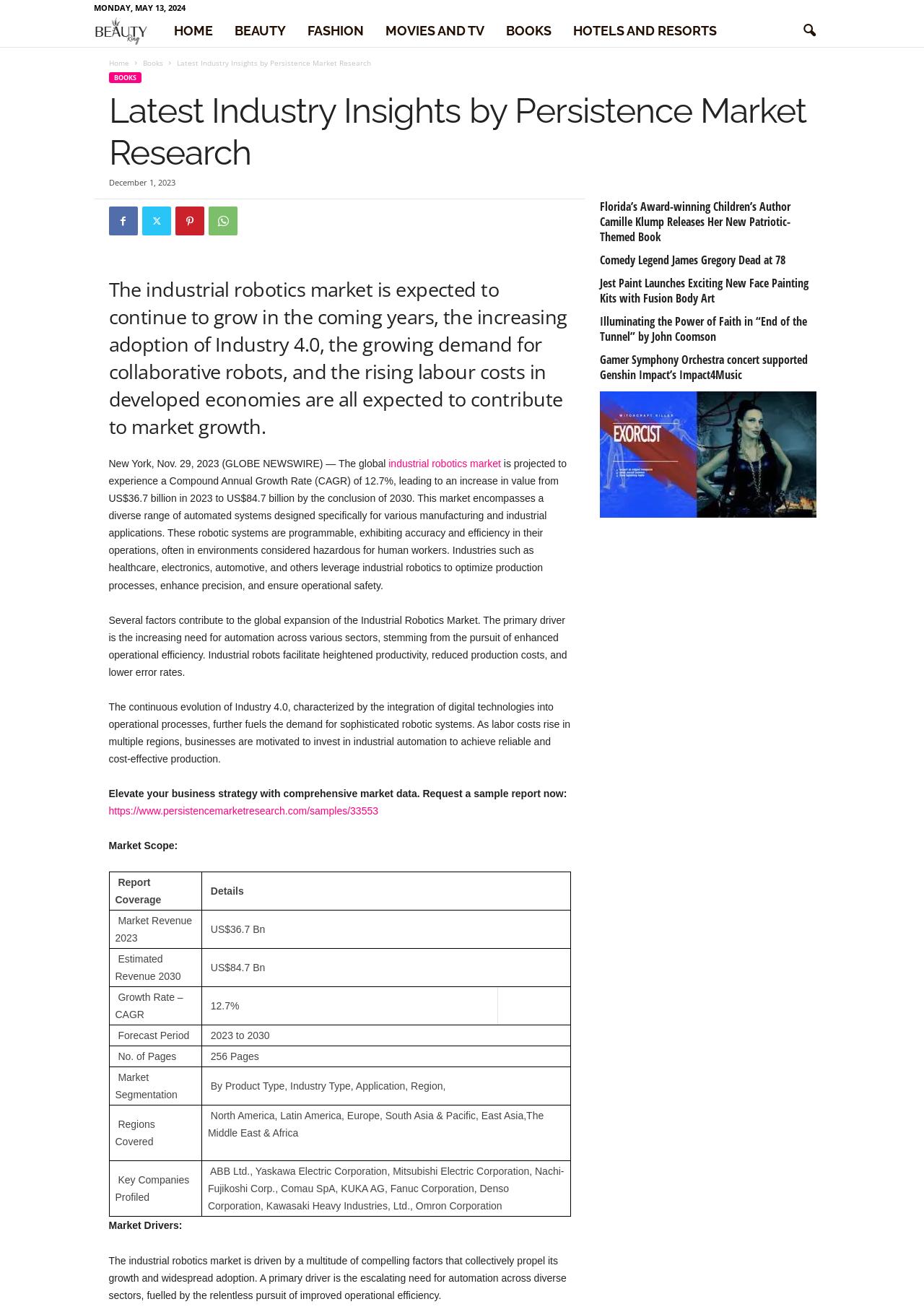Find the bounding box of the UI element described as follows: "Sign In/Register".

None